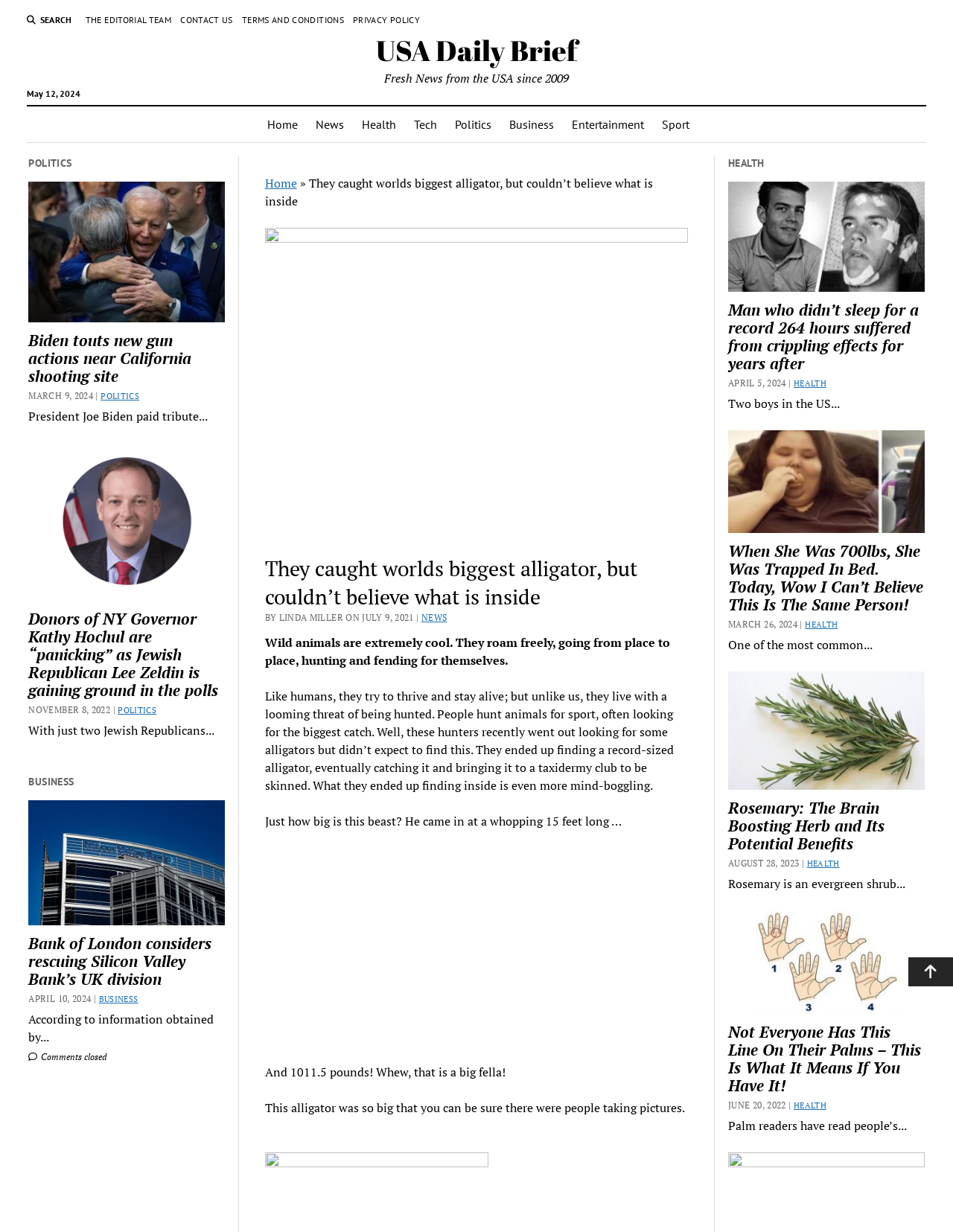Refer to the image and offer a detailed explanation in response to the question: What is the name of the news website?

I found the answer by looking at the top-left corner of the webpage, where the logo and name of the website are usually located. The text 'USA Daily Brief' is displayed prominently, indicating that it is the name of the news website.